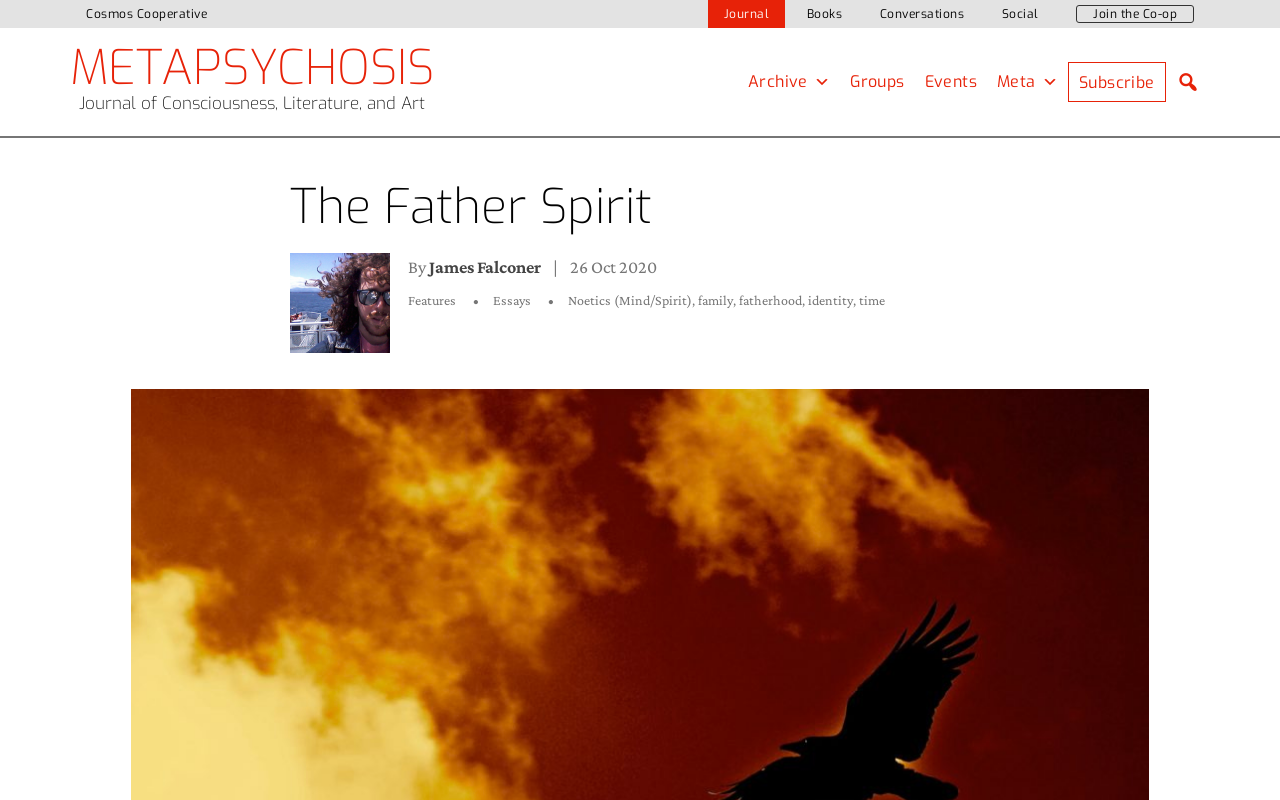Point out the bounding box coordinates of the section to click in order to follow this instruction: "Search this website".

[0.911, 0.078, 0.945, 0.128]